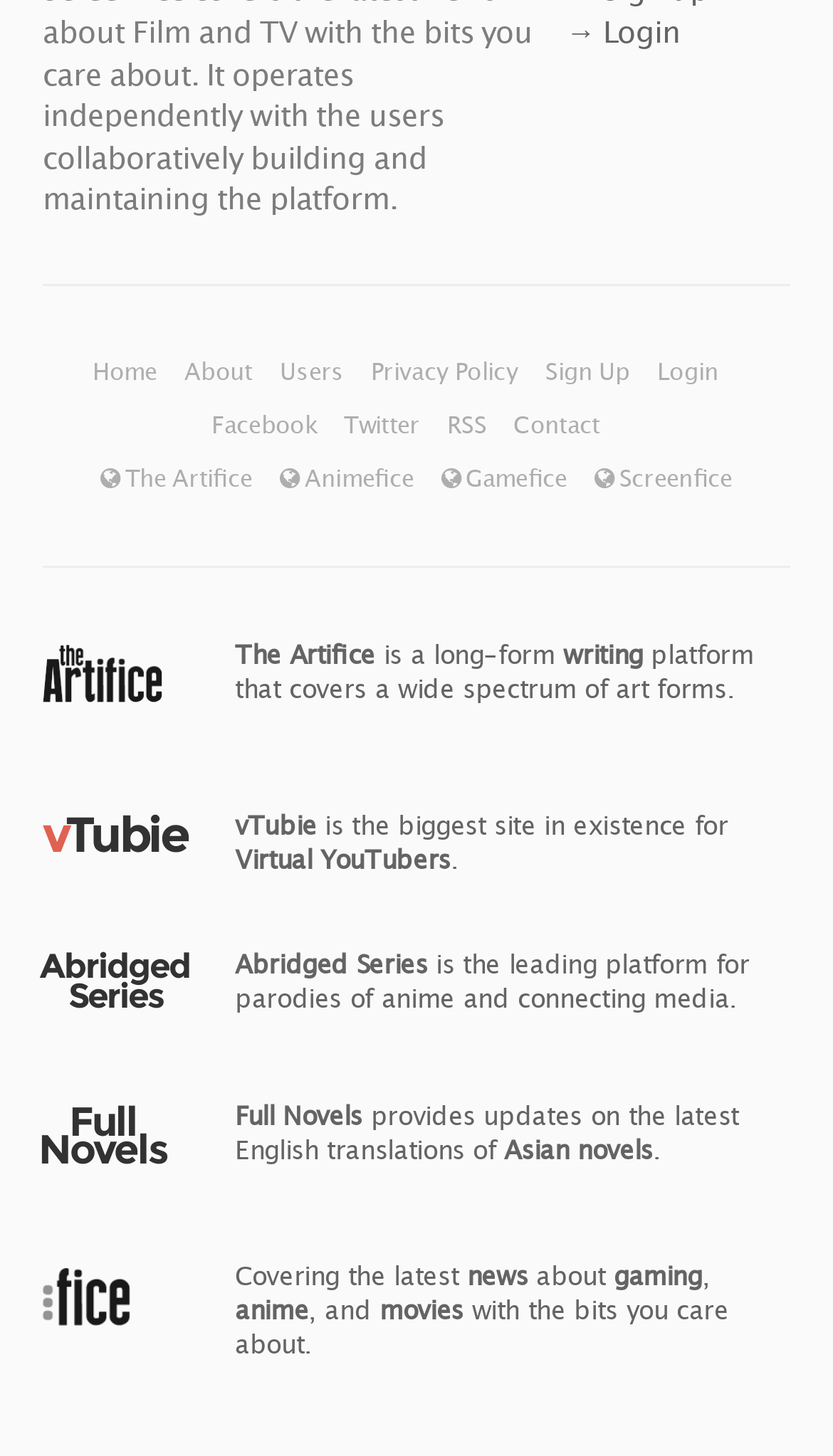Bounding box coordinates are specified in the format (top-left x, top-left y, bottom-right x, bottom-right y). All values are floating point numbers bounded between 0 and 1. Please provide the bounding box coordinate of the region this sentence describes: Animefice

[0.336, 0.319, 0.504, 0.338]